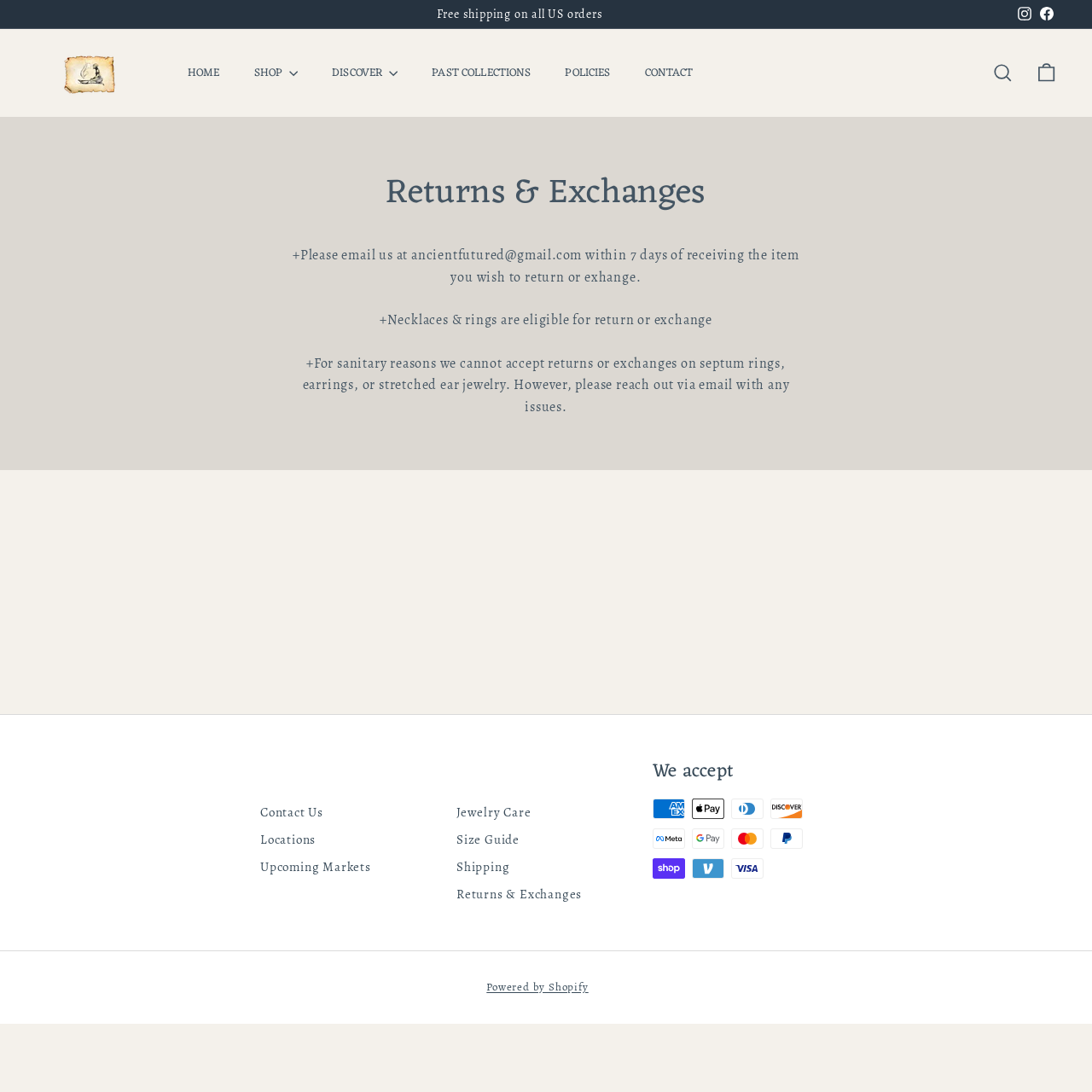Using the element description provided, determine the bounding box coordinates in the format (top-left x, top-left y, bottom-right x, bottom-right y). Ensure that all values are floating point numbers between 0 and 1. Element description: 0 Cart

[0.938, 0.044, 0.978, 0.09]